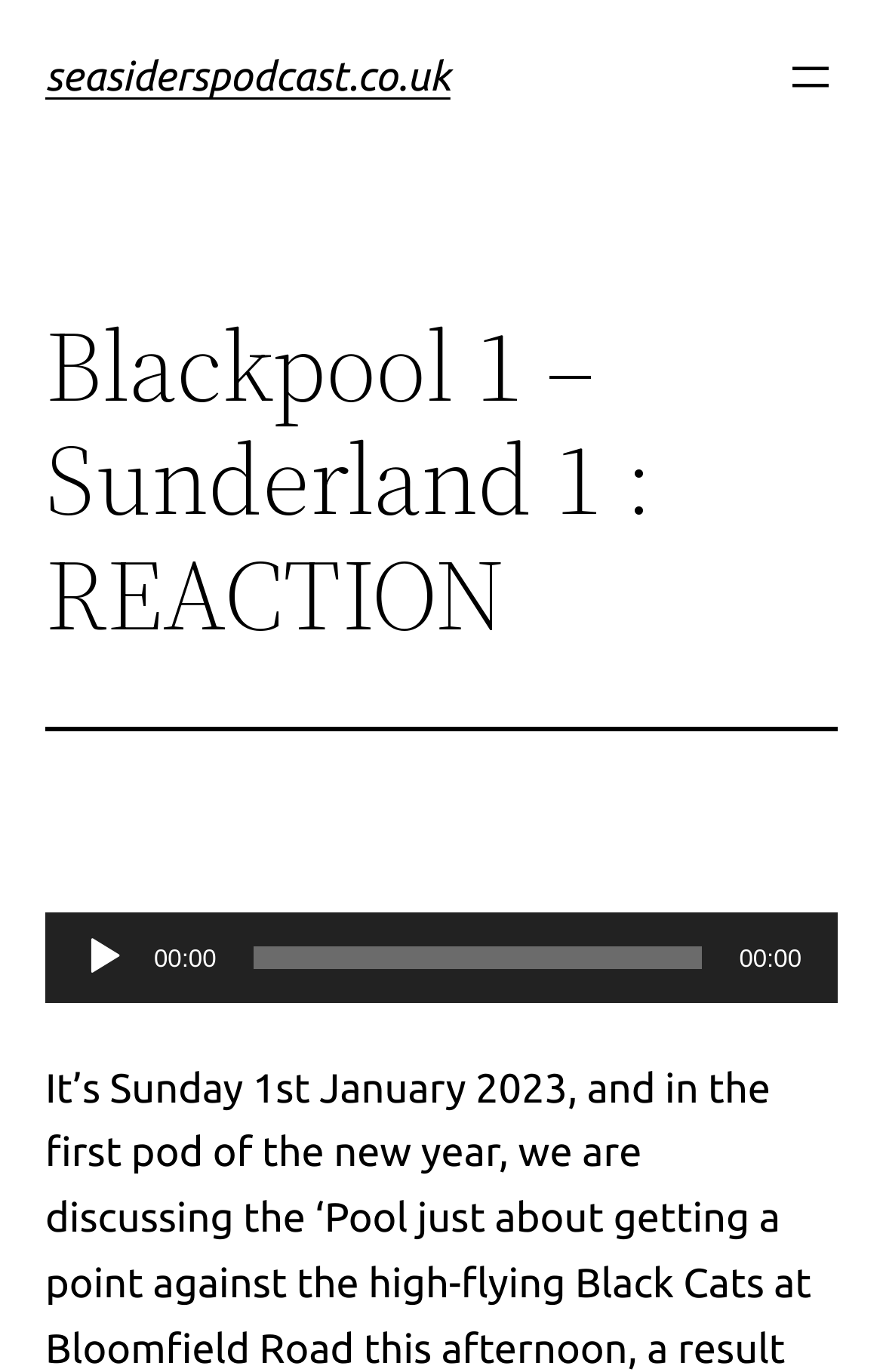Bounding box coordinates should be provided in the format (top-left x, top-left y, bottom-right x, bottom-right y) with all values between 0 and 1. Identify the bounding box for this UI element: seasiderspodcast.co.uk

[0.051, 0.04, 0.51, 0.073]